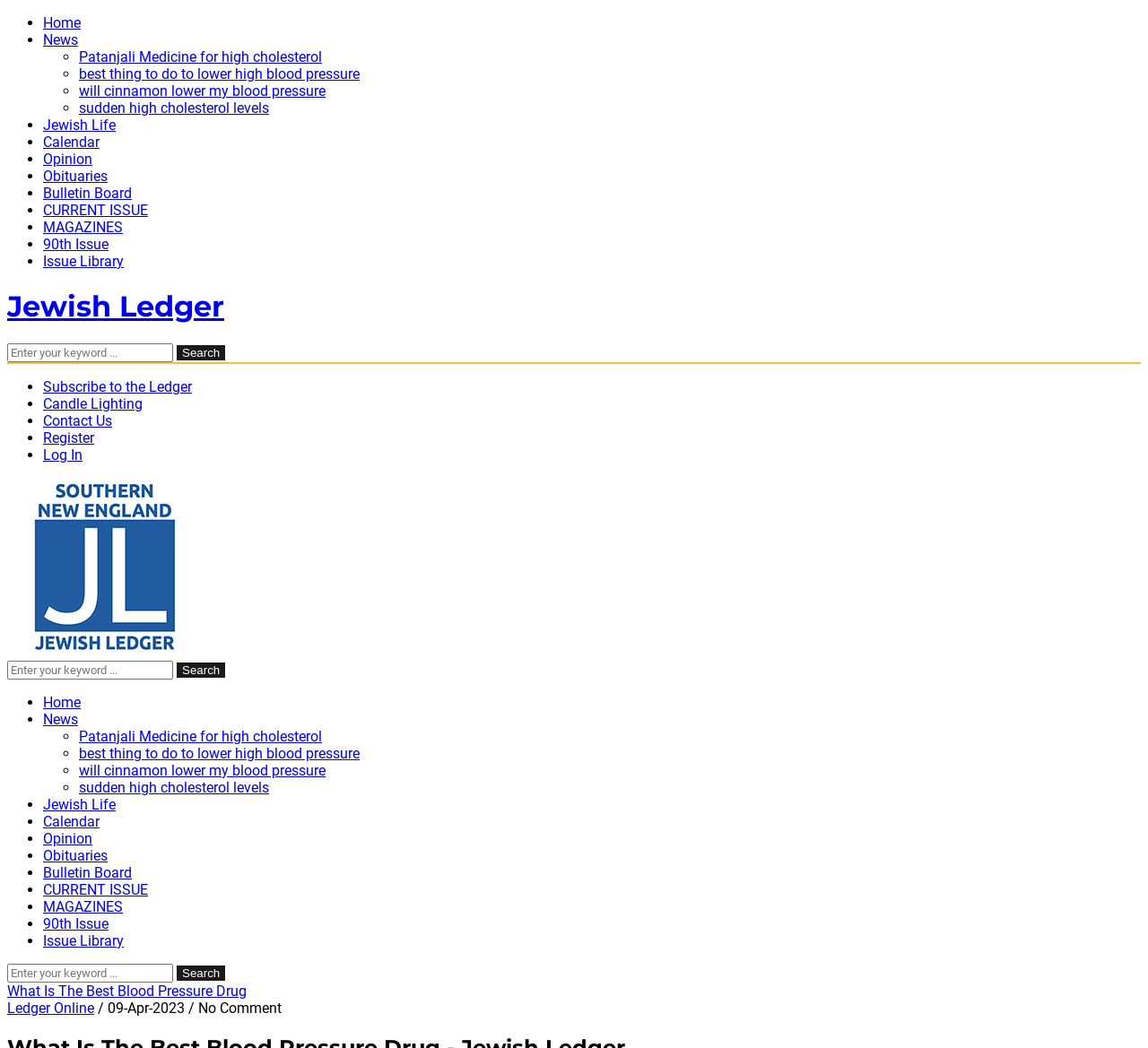Using the description: "Issue Library", determine the UI element's bounding box coordinates. Ensure the coordinates are in the format of four float numbers between 0 and 1, i.e., [left, top, right, bottom].

[0.038, 0.89, 0.108, 0.906]